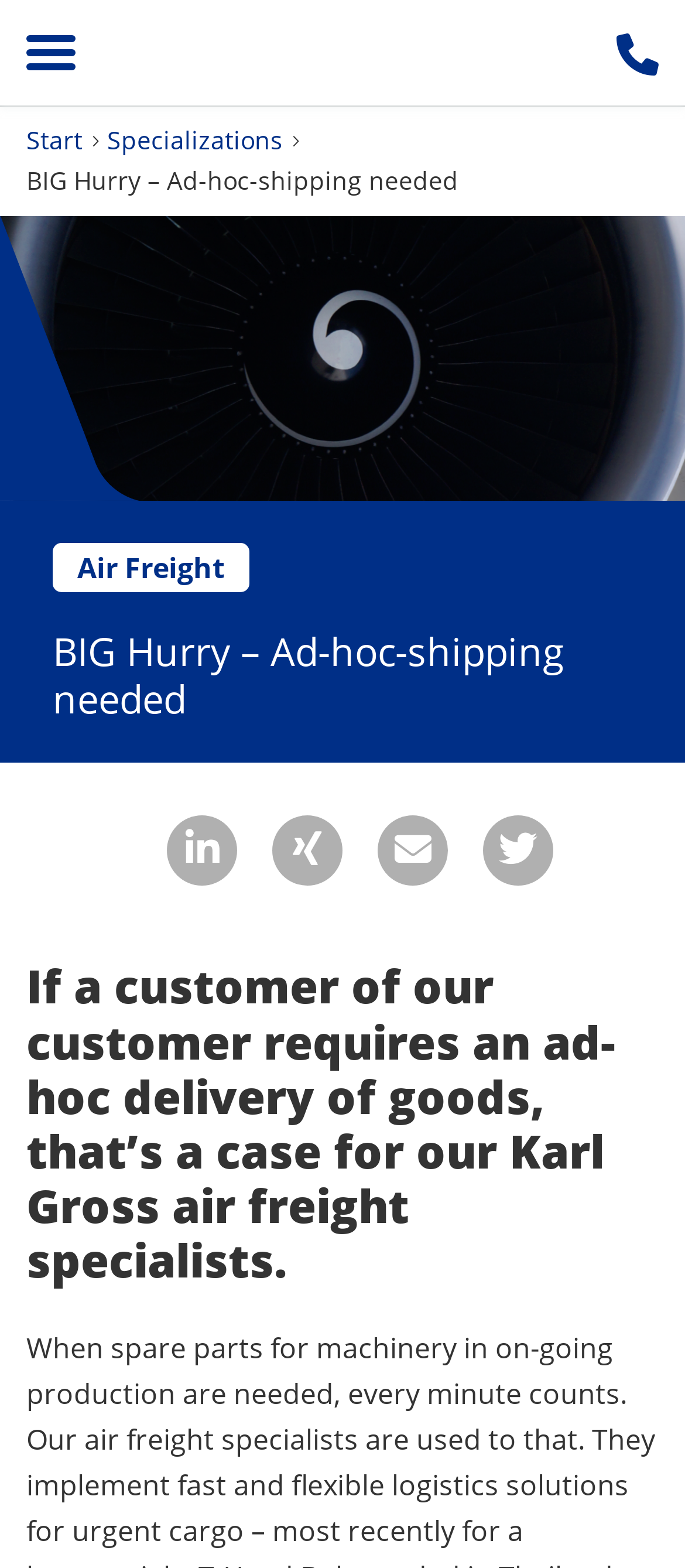Given the description "mail", determine the bounding box of the corresponding UI element.

[0.551, 0.52, 0.654, 0.565]